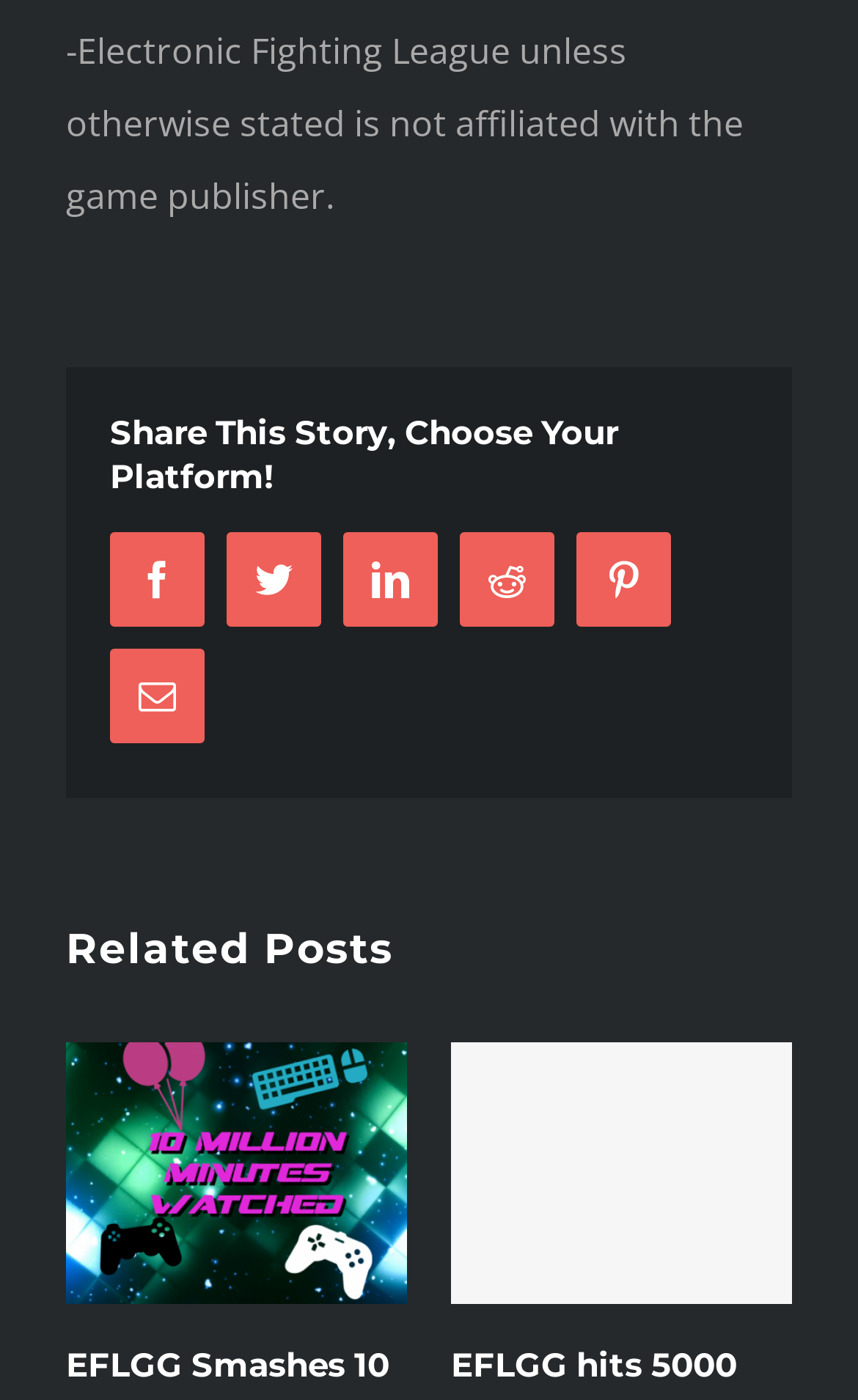Bounding box coordinates are specified in the format (top-left x, top-left y, bottom-right x, bottom-right y). All values are floating point numbers bounded between 0 and 1. Please provide the bounding box coordinate of the region this sentence describes: Email

[0.128, 0.401, 0.238, 0.469]